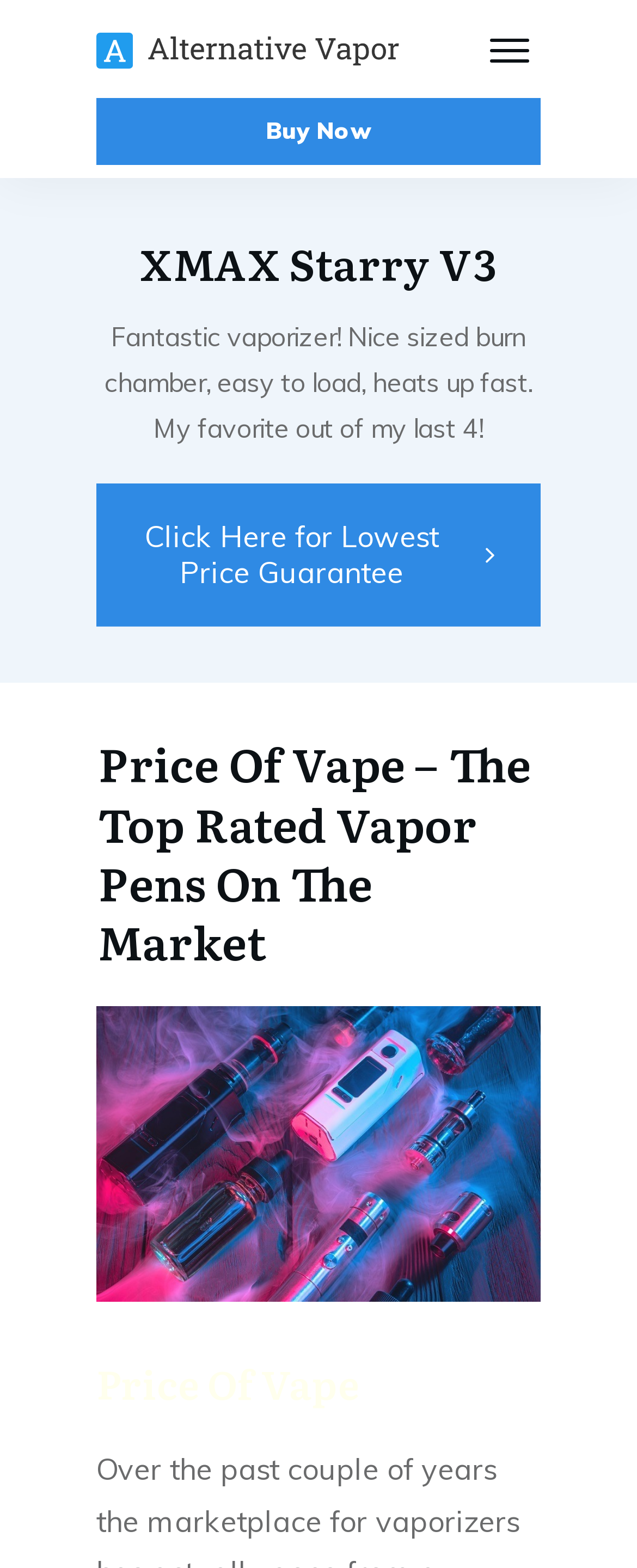Identify the bounding box for the UI element specified in this description: "parent_node: Price Of Vape". The coordinates must be four float numbers between 0 and 1, formatted as [left, top, right, bottom].

[0.151, 0.641, 0.849, 0.865]